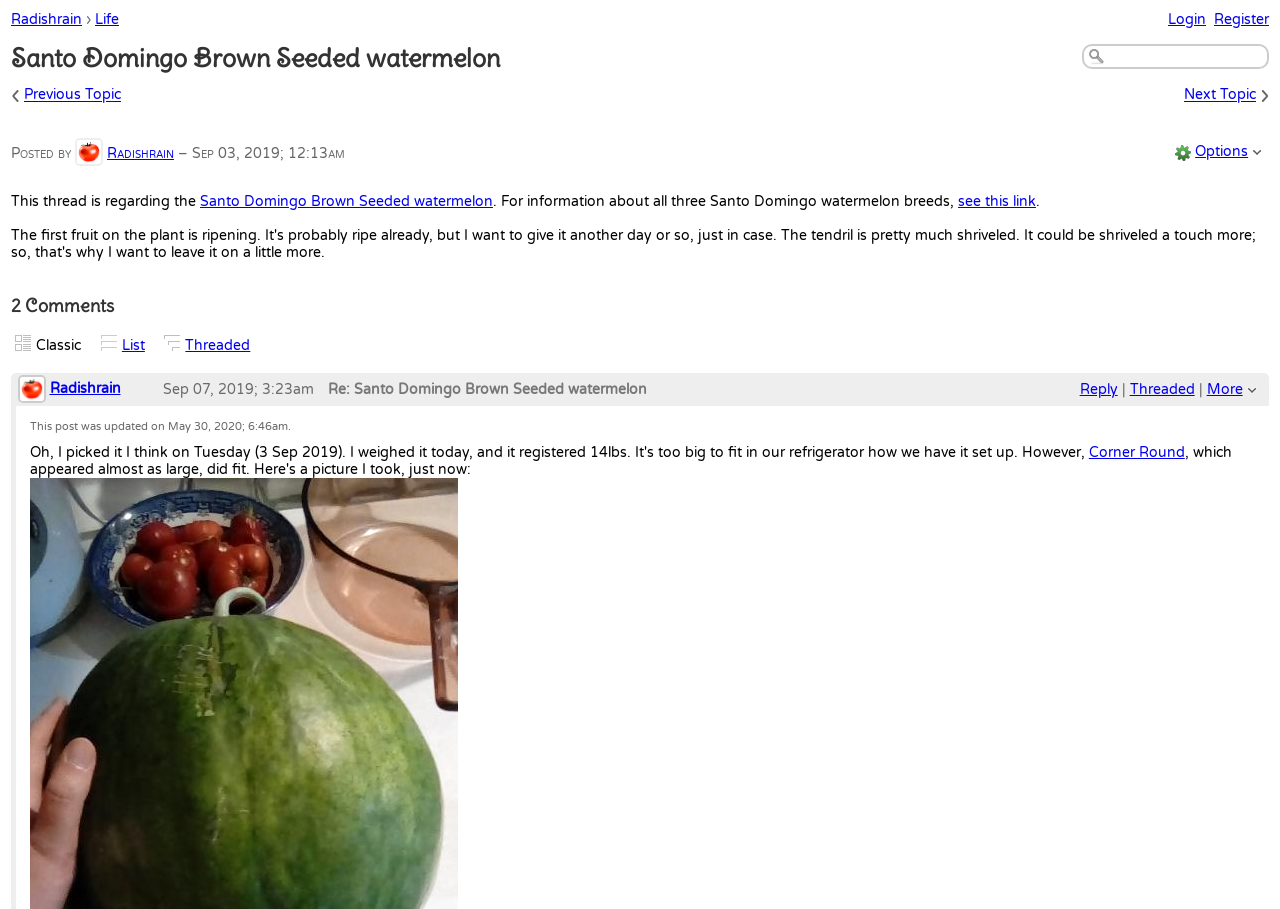How many comments are there in this thread?
Please respond to the question with a detailed and well-explained answer.

The question is asking for the number of comments in the thread. By looking at the webpage, we can see that there is a heading '2 Comments' which indicates that there are 2 comments in this thread.